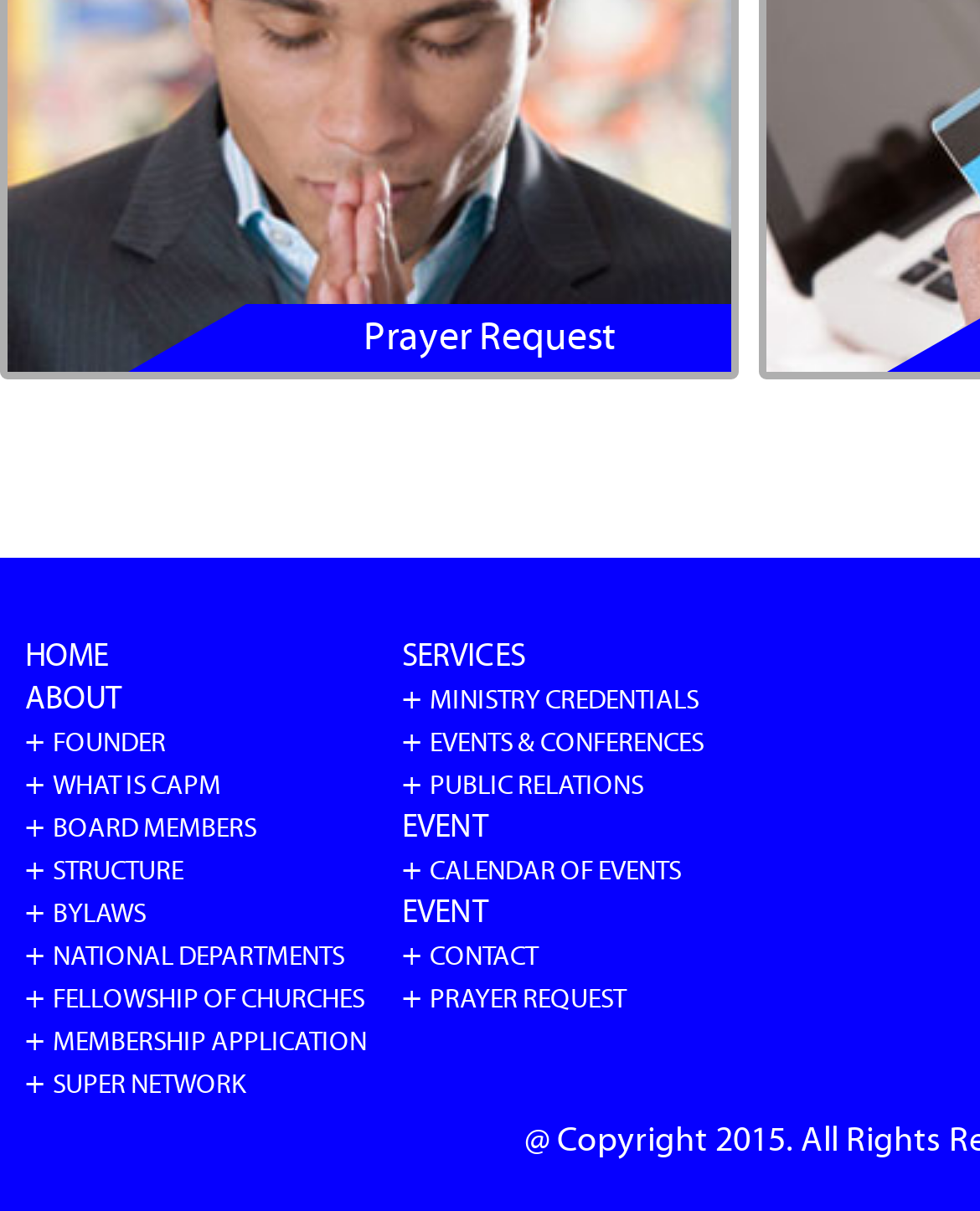Specify the bounding box coordinates of the area to click in order to follow the given instruction: "Visit The Bookpushers website."

None